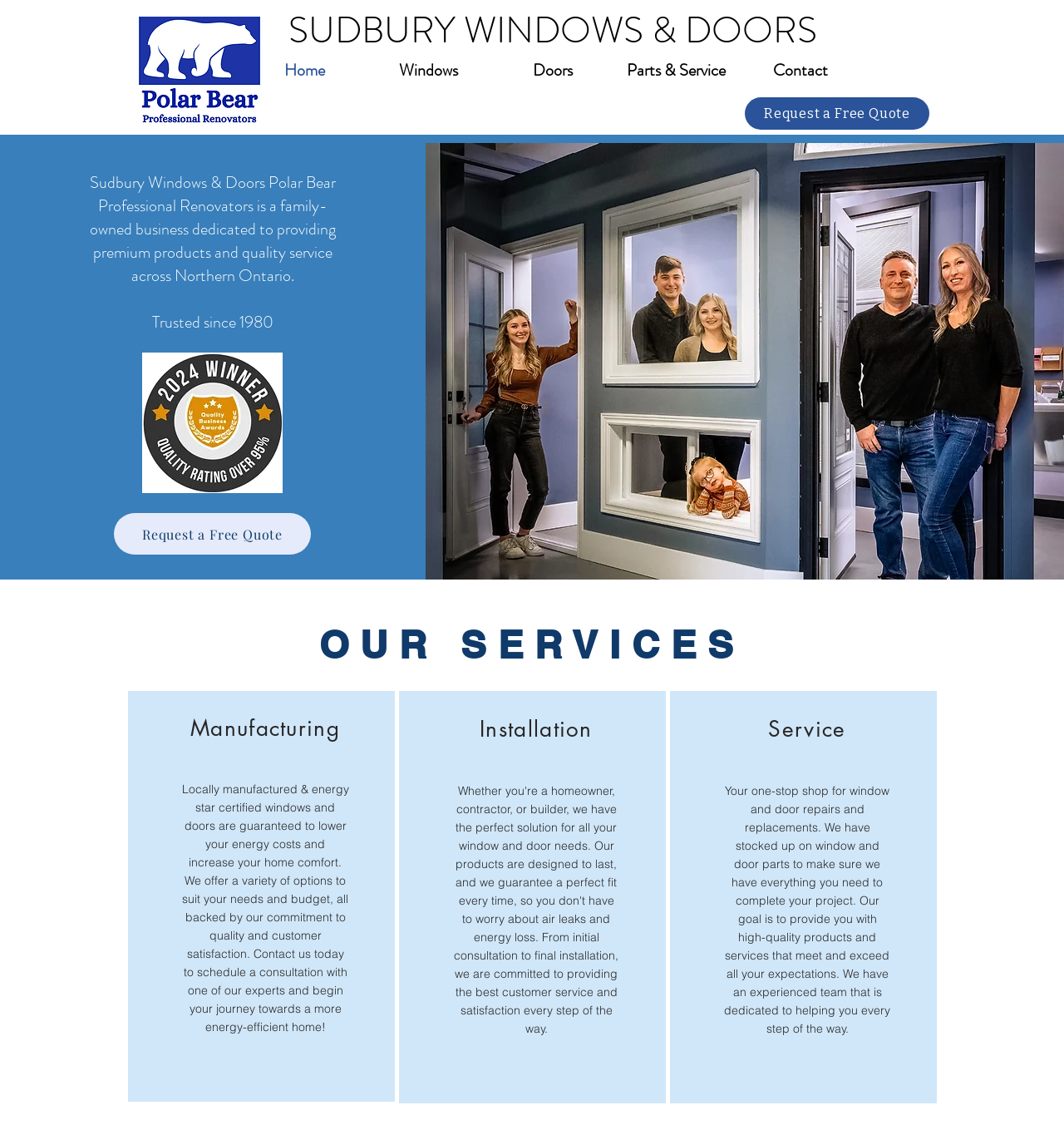Create a detailed narrative of the webpage’s visual and textual elements.

The webpage is about Sudbury Windows & Doors Polar Bear, a locally owned and operated business since 1980. At the top, there is a logo image of "Polar Bear Pro Reno" on the left, followed by a heading "SUDBURY WINDOWS & DOORS" in a larger font. Below the heading, there are five navigation links: "Home", "Windows", "Doors", "Parts & Service", and "Contact", arranged horizontally.

On the right side of the navigation links, there is a call-to-action button "Request a Free Quote". Below the navigation links, there is a brief introduction to the company, stating that it is a family-owned business dedicated to providing premium products and quality service across Northern Ontario. Next to the introduction, there is a smaller text "Trusted since 1980".

Below the introduction, there is a large image "design-768x768.jpg" on the left, and another call-to-action button "Request a Free Quote" on the right. Below the image, there is a larger image "CTP20091-2-HDR-Edit-Edit.jpg" that takes up most of the width of the page.

The main content of the page is divided into three sections, each with a heading "OUR SERVICES" and a brief description. The first section is about manufacturing, describing the company's locally manufactured and energy-star certified windows and doors. The second section is about installation, and the third section is about service, providing window and door repairs and replacements.

Throughout the page, there are several images, including the logo, product images, and a background image. The overall layout is organized, with clear headings and concise text, making it easy to navigate and understand the company's services.